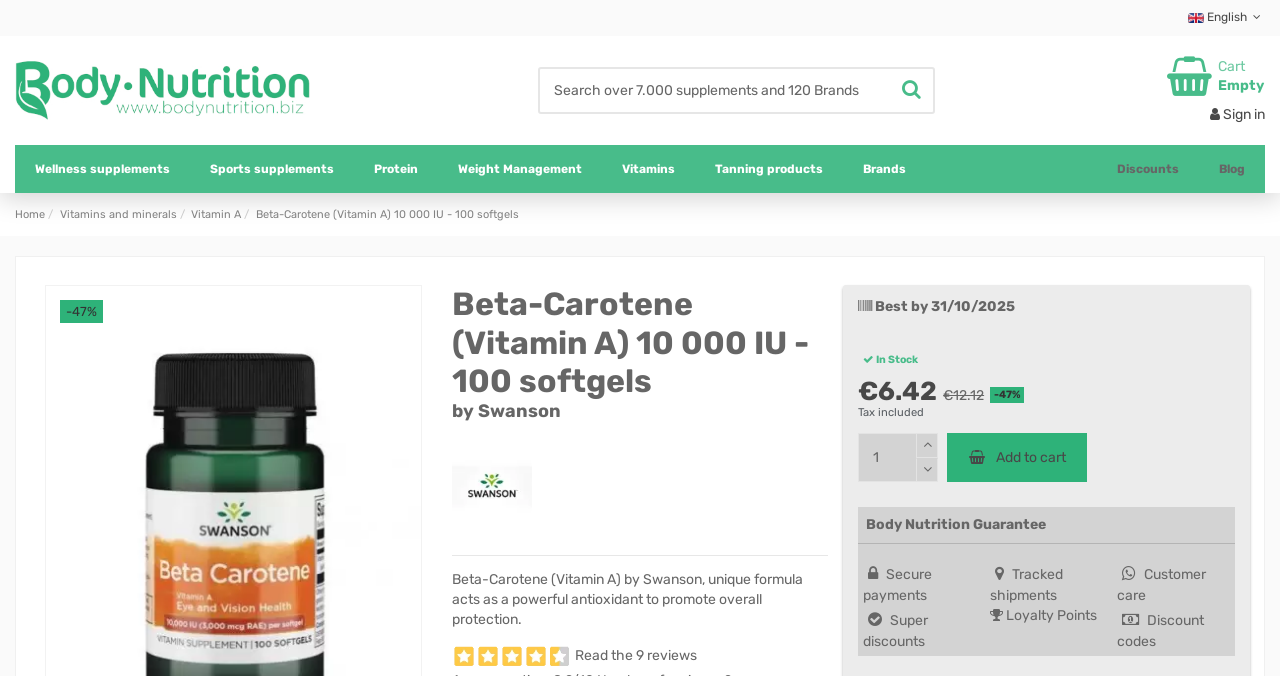Extract the bounding box coordinates for the UI element described as: "Vitamins and minerals".

[0.047, 0.307, 0.138, 0.327]